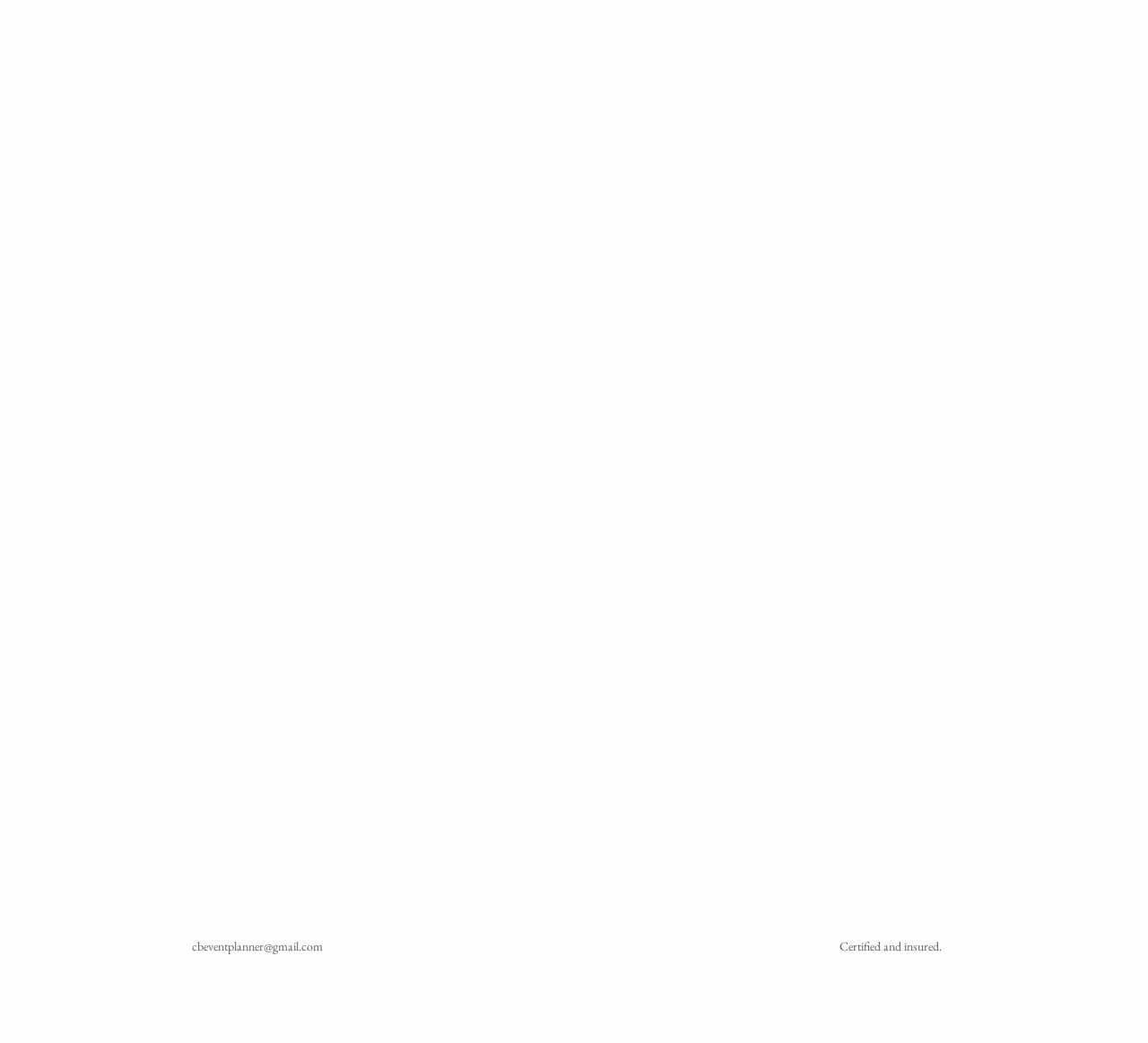Determine the bounding box coordinates of the section I need to click to execute the following instruction: "Visit Instagram". Provide the coordinates as four float numbers between 0 and 1, i.e., [left, top, right, bottom].

[0.302, 0.89, 0.333, 0.924]